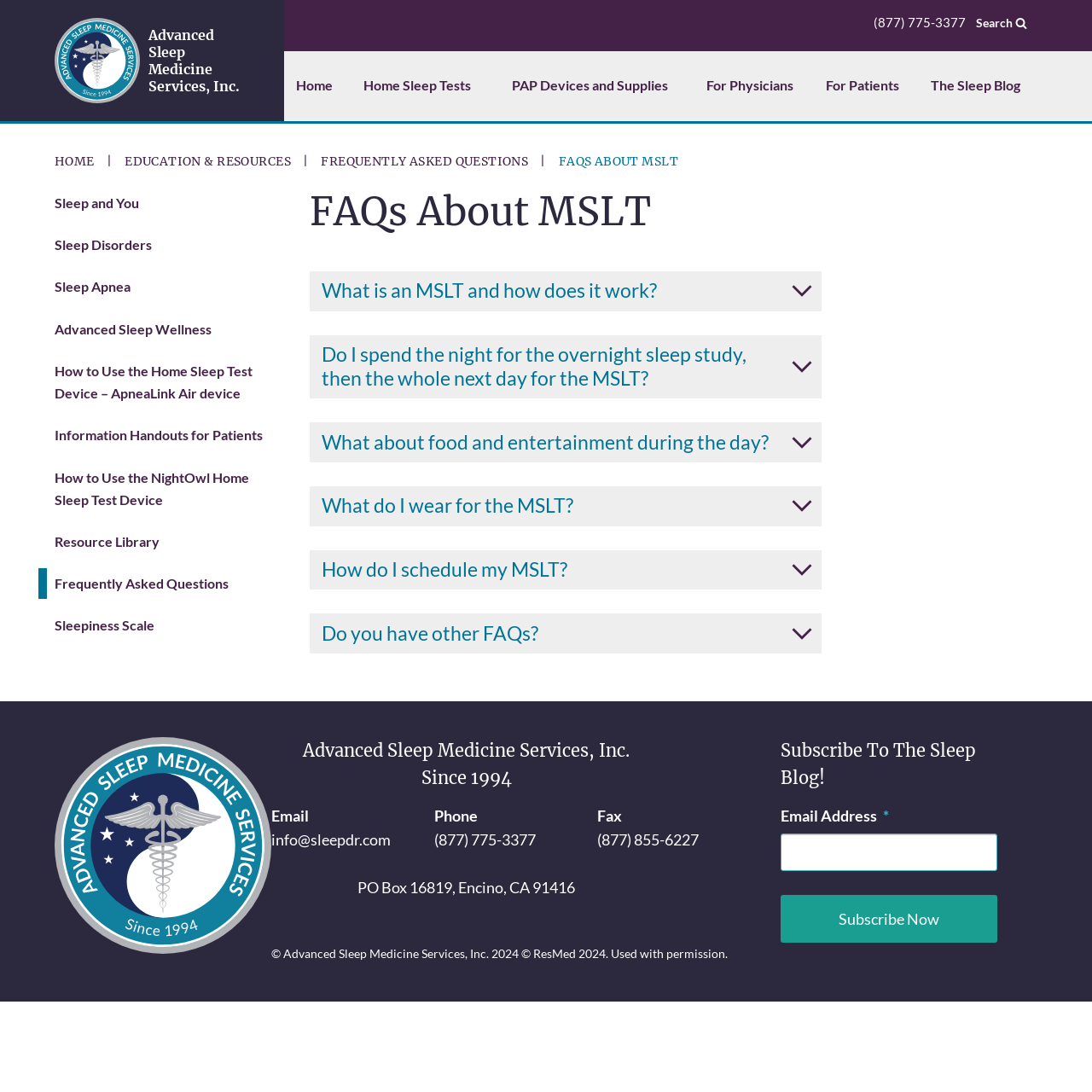Find the bounding box coordinates for the area that must be clicked to perform this action: "Click on the 'HOME' link".

[0.05, 0.141, 0.086, 0.155]